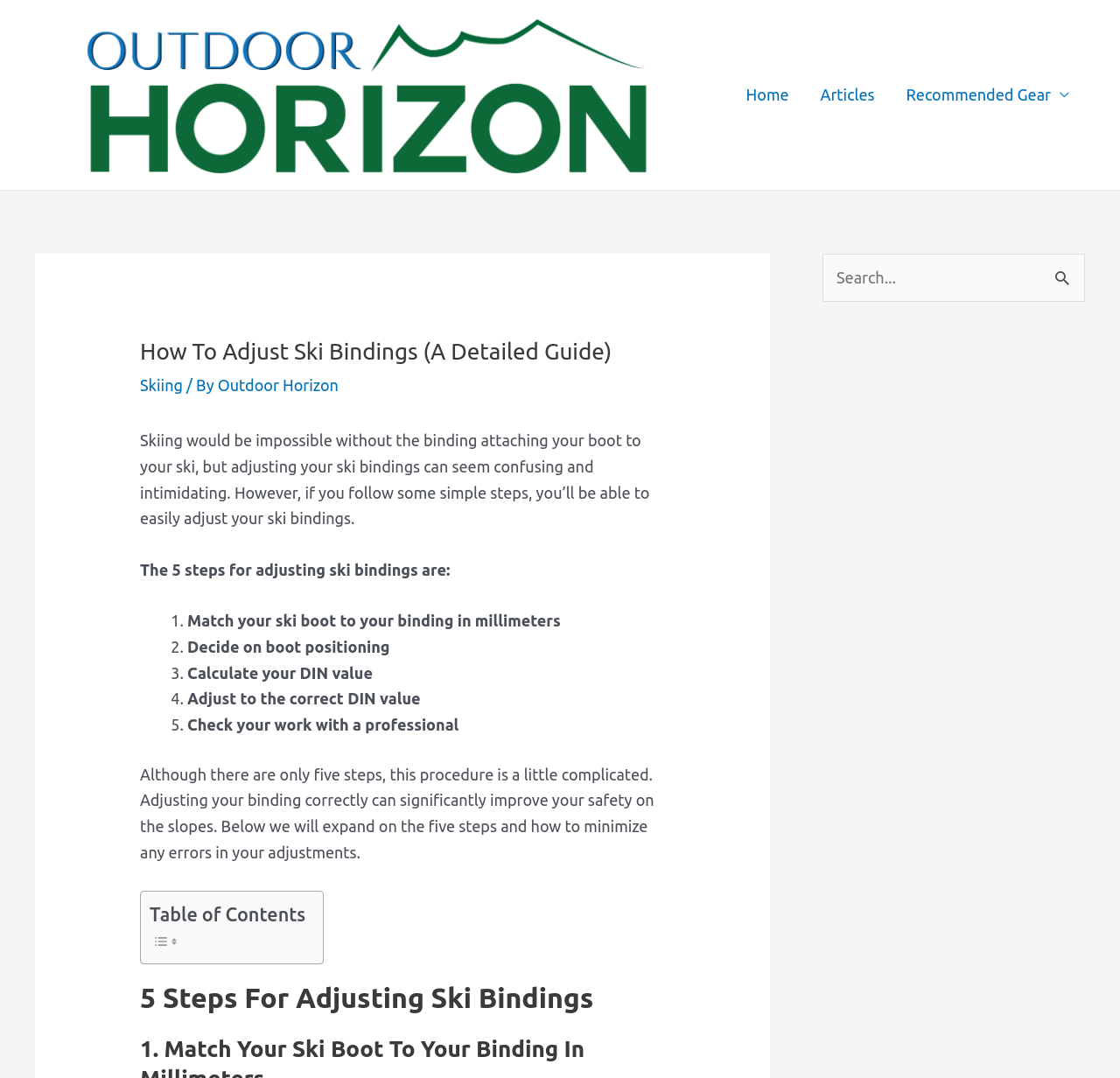Identify the bounding box coordinates for the UI element that matches this description: "Skiing".

[0.125, 0.349, 0.163, 0.365]